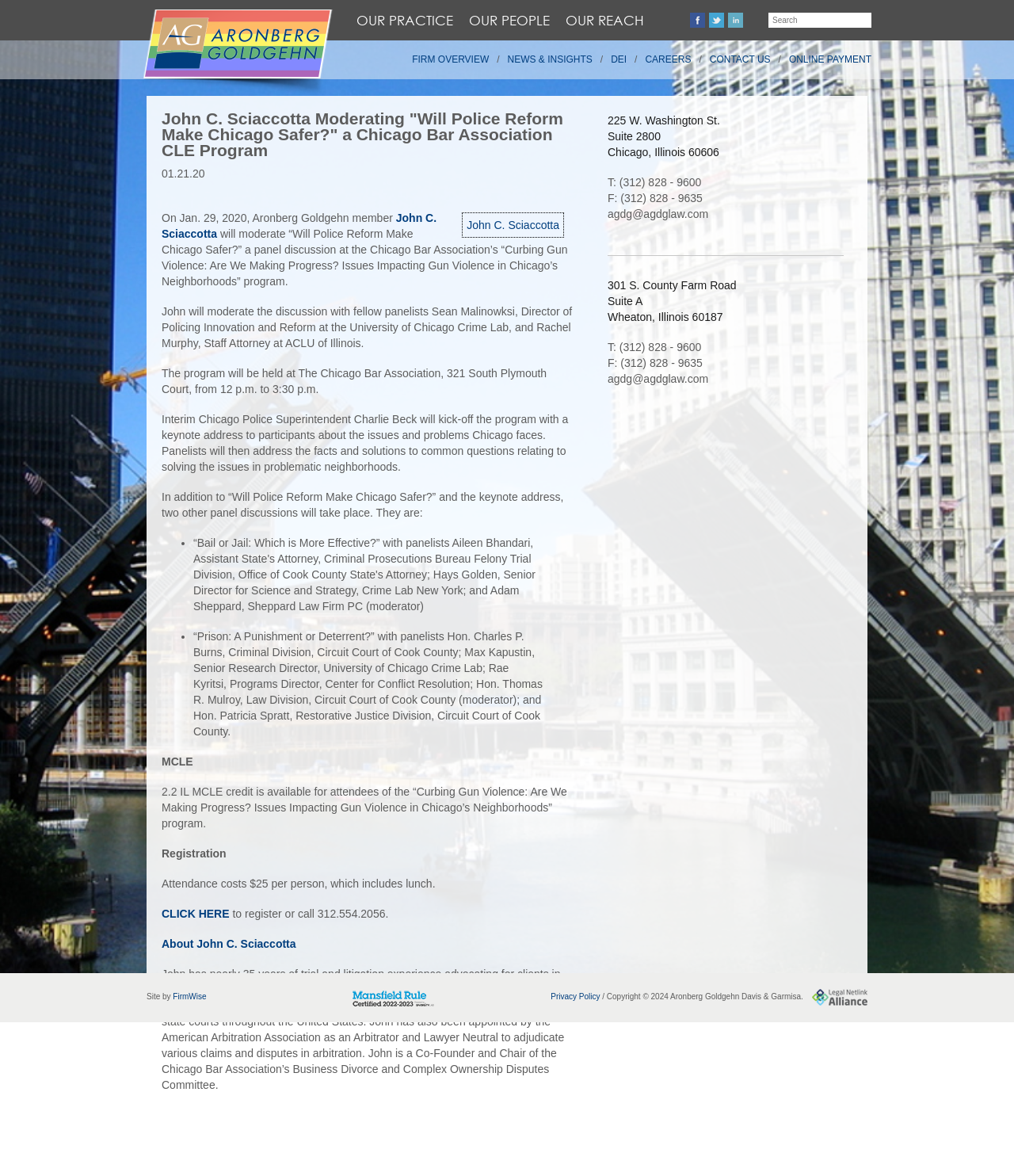How much does it cost to attend the 'Curbing Gun Violence: Are We Making Progress? Issues Impacting Gun Violence in Chicago’s Neighborhoods' program?
Please give a detailed and elaborate answer to the question based on the image.

The cost of attending the program can be found in the section about the program, where it is written that 'Attendance costs $25 per person, which includes lunch'.